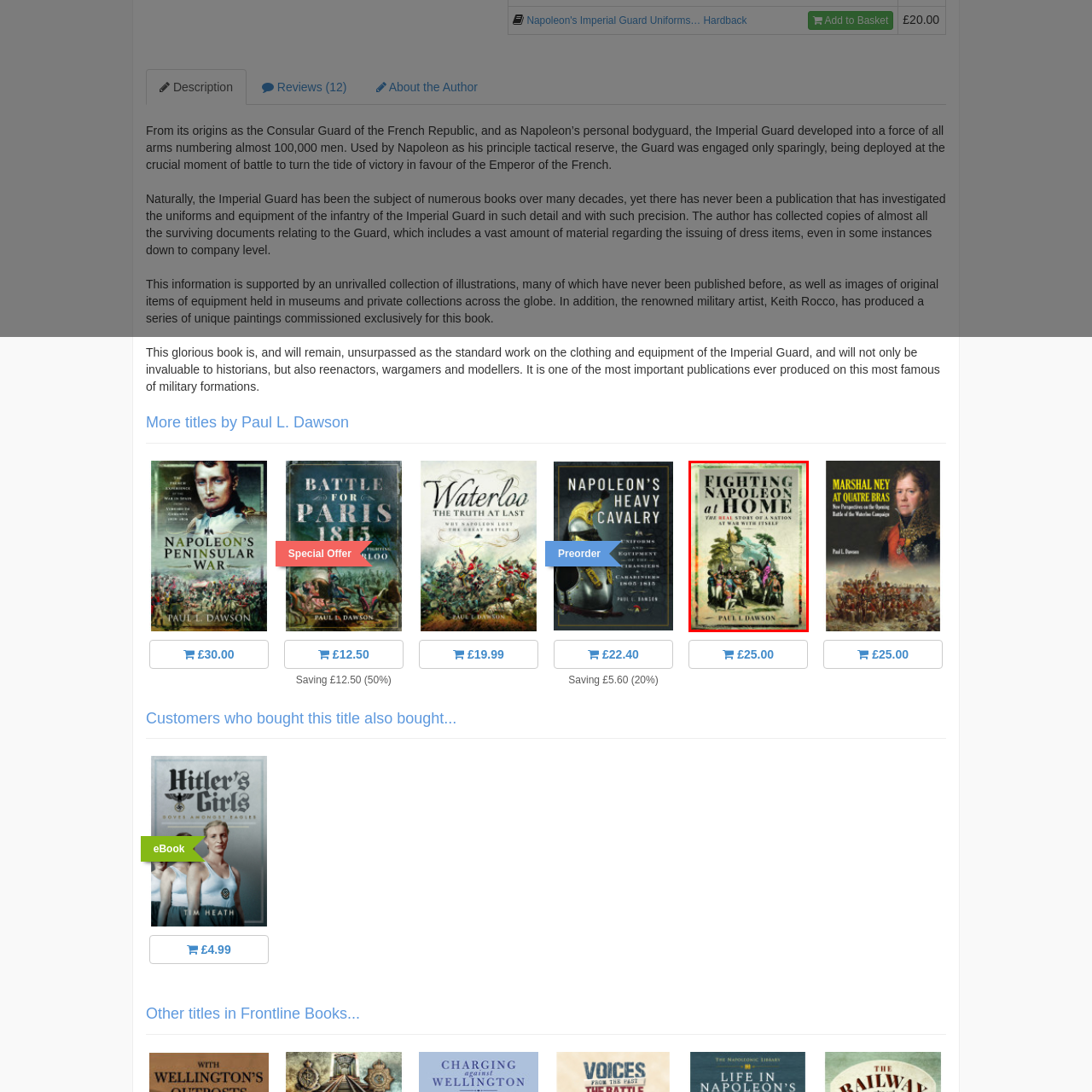What is the subject of the book?
Look closely at the image highlighted by the red bounding box and give a comprehensive answer to the question.

The book delves into the internal conflicts within a nation at war, providing readers with a detailed exploration of the impacts of Napoleon's campaigns on society and individual experiences during that tumultuous time, which suggests that the subject of the book is military history.